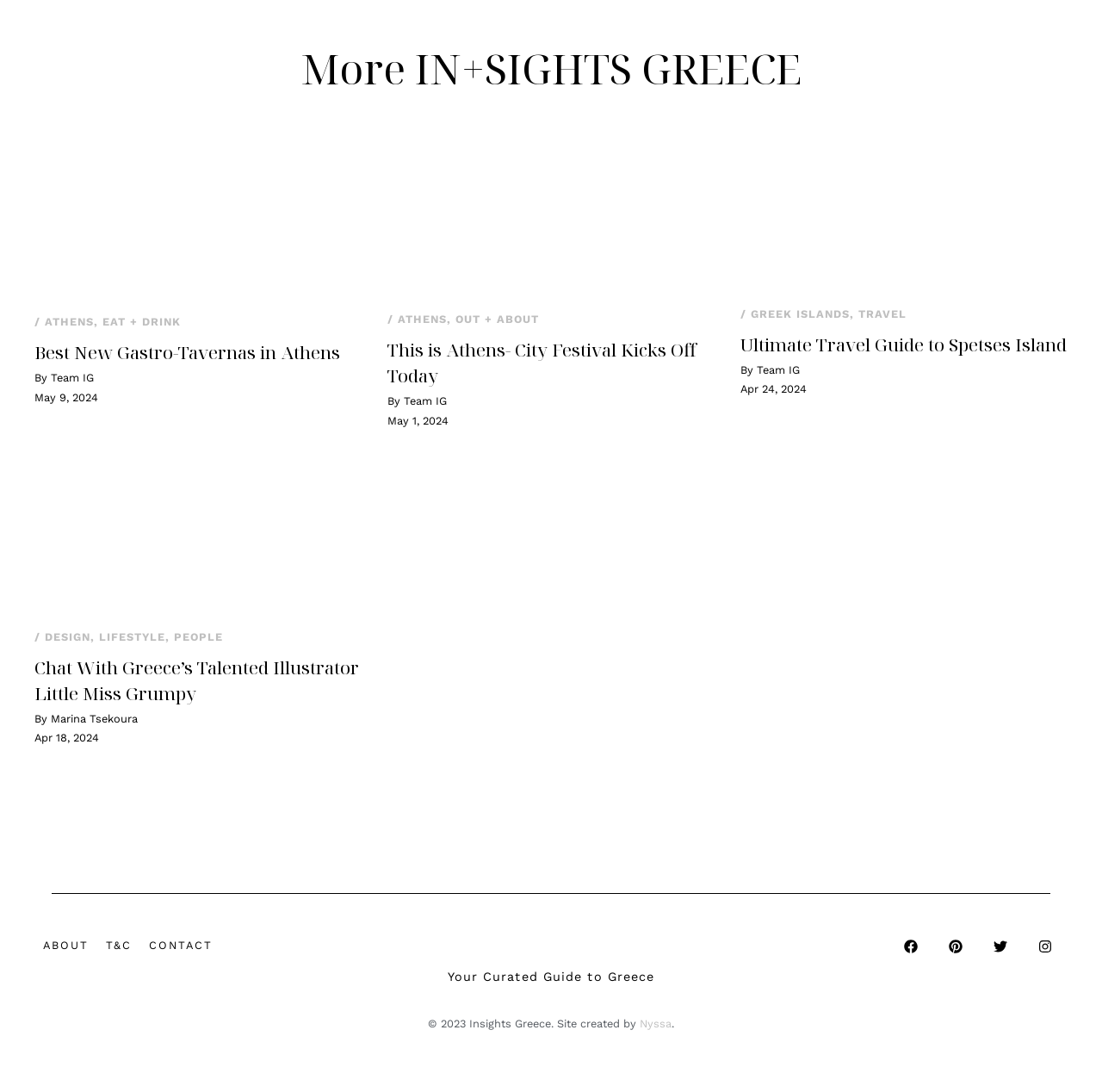What is the name of the island featured in a travel guide?
Give a detailed response to the question by analyzing the screenshot.

I found the answer by looking at the link 'Spetses Travel Guide' which is located at the coordinates [0.703, 0.12, 0.938, 0.272]. This link is associated with an image, indicating that it is a travel guide to the island of Spetses.